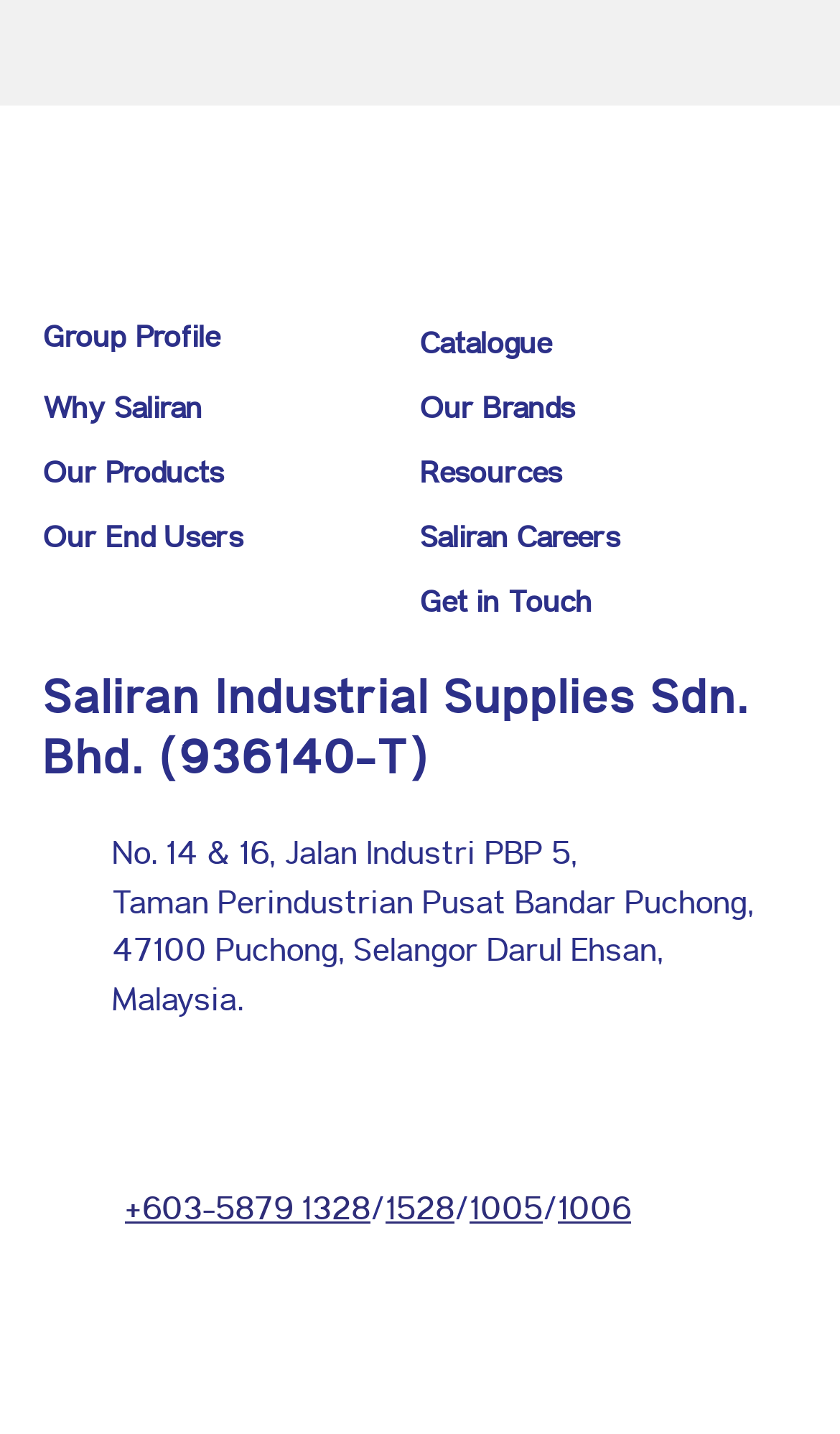Identify the bounding box for the element characterized by the following description: "Our End Users".

[0.051, 0.366, 0.29, 0.387]